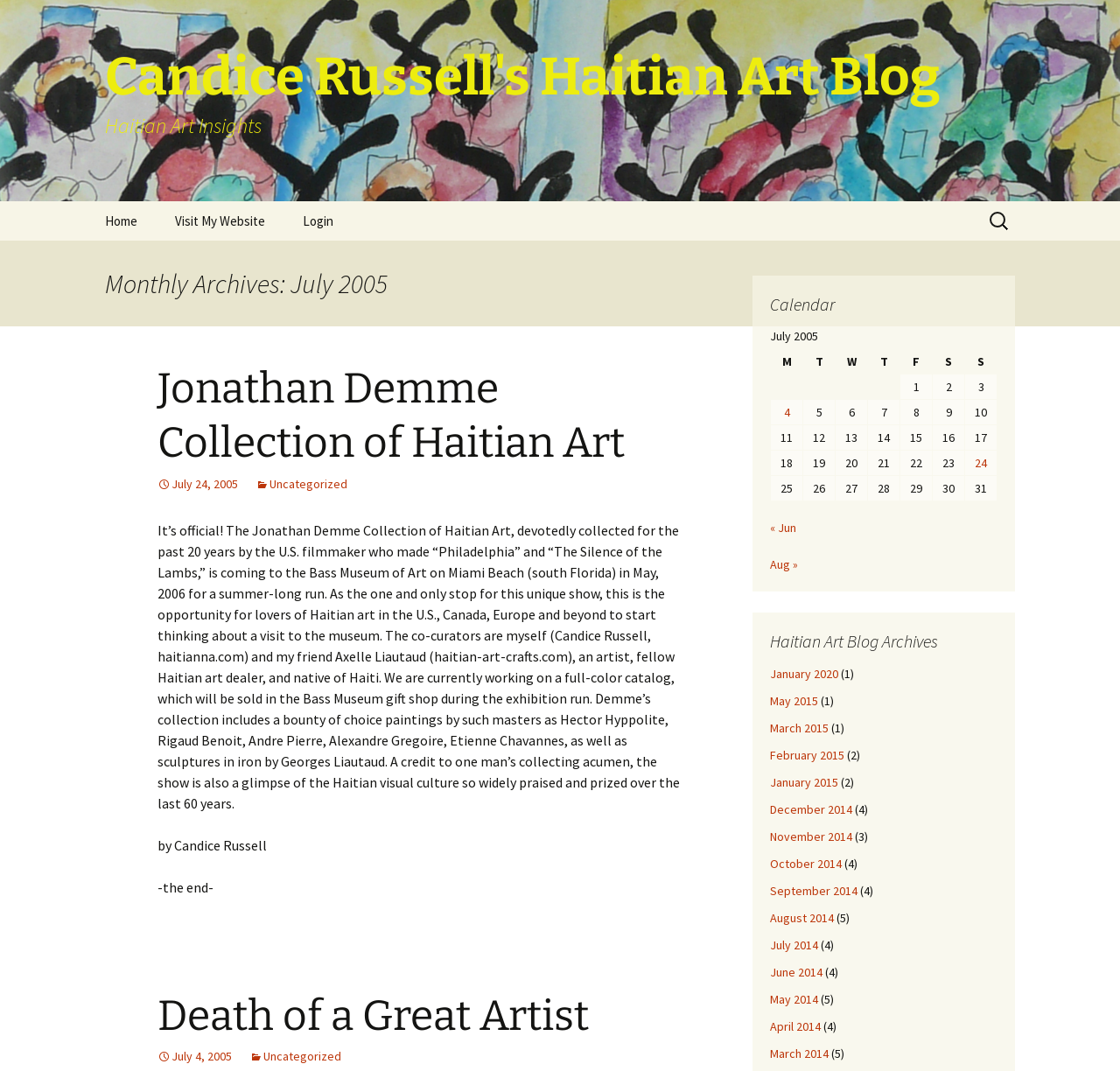Please respond to the question using a single word or phrase:
How many columns are there in the calendar table?

7